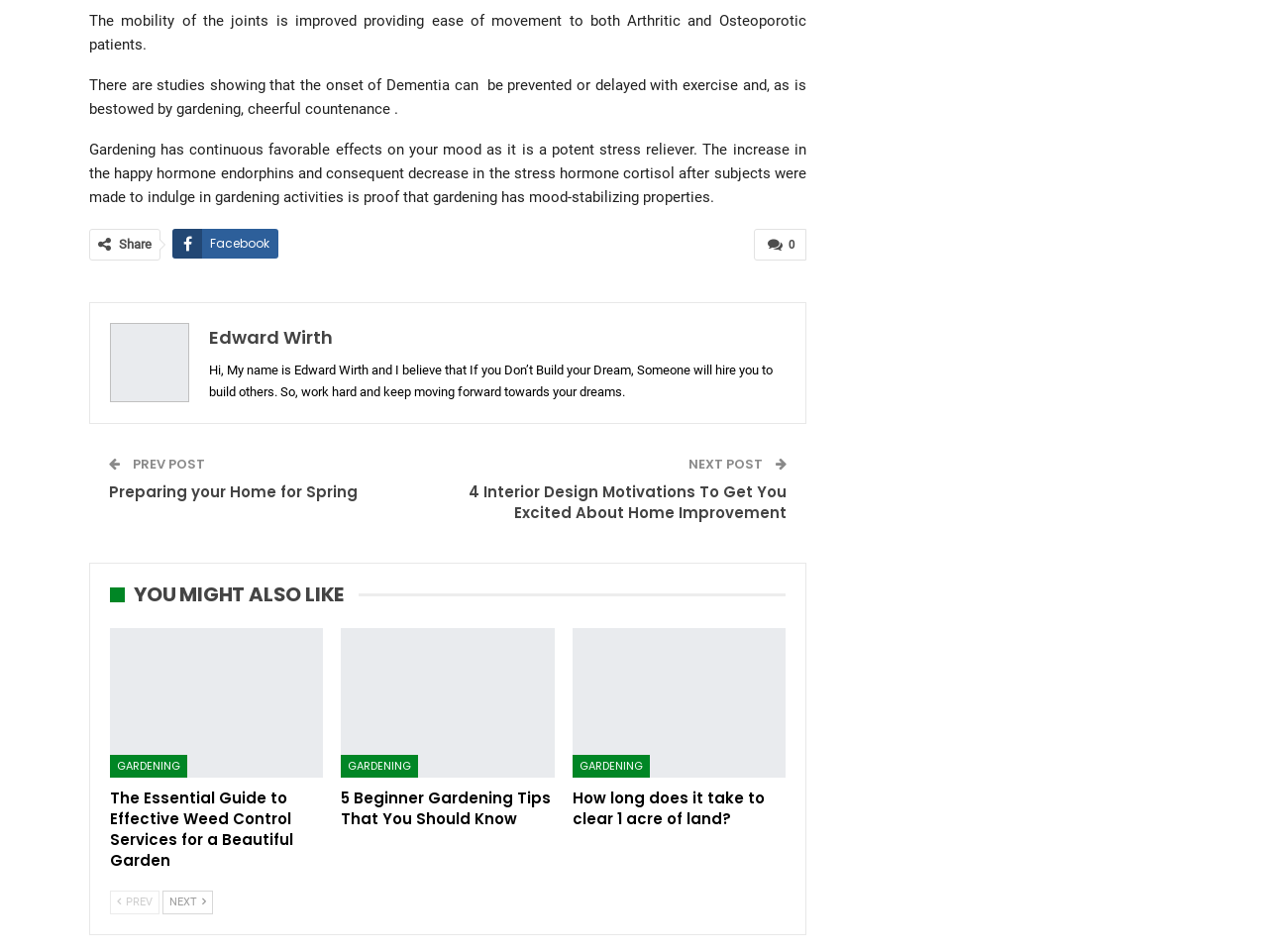Pinpoint the bounding box coordinates of the area that should be clicked to complete the following instruction: "Read the next post". The coordinates must be given as four float numbers between 0 and 1, i.e., [left, top, right, bottom].

[0.543, 0.478, 0.604, 0.498]